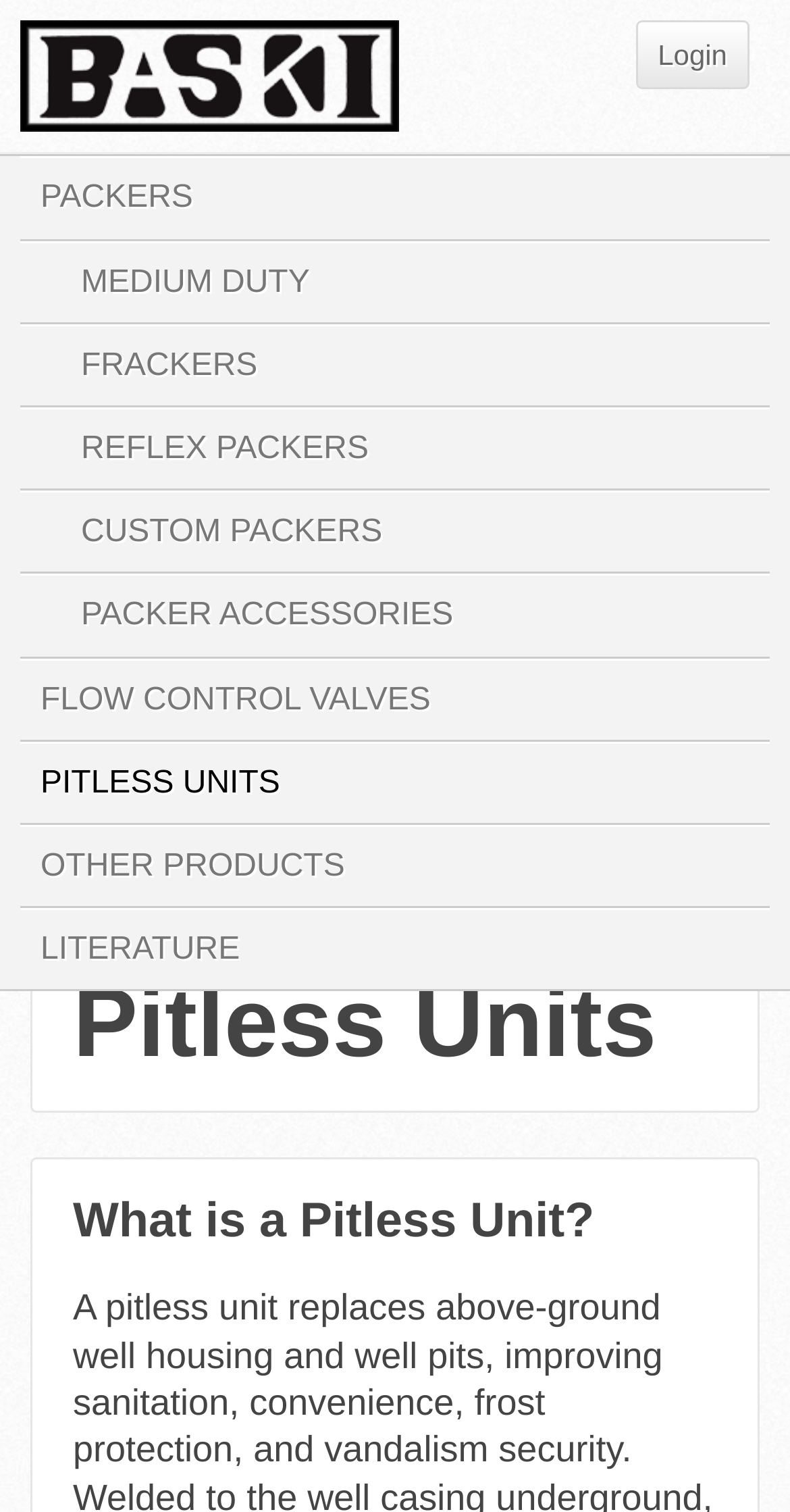What type of products does the website offer?
Refer to the screenshot and respond with a concise word or phrase.

Pitless Units and others